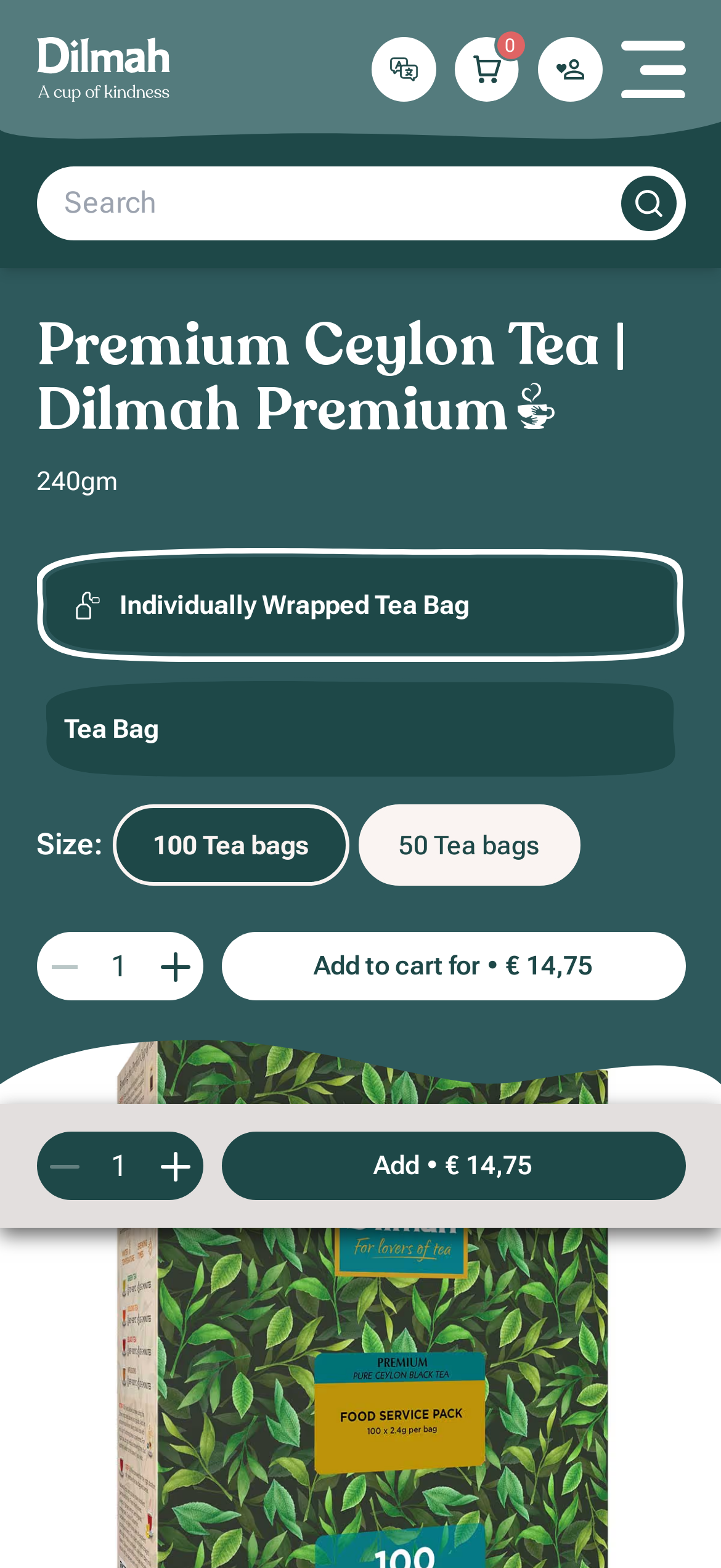Generate an in-depth caption that captures all aspects of the webpage.

This webpage is about Dilmah's Premium Ceylon Black tea. At the top left, there is the Dilmah brand logo, an image of a tea cup icon. To the right of the logo, there are three buttons: "Open localization Menu", "Open Cart", and a profile icon. 

Below the top navigation bar, there is a search box that spans across the page. On the right side of the search box, there is an image. 

The main content of the page is a banner that occupies most of the page. It has a heading that reads "Premium Ceylon Tea" with a white cup icon next to it. Below the heading, there is a description of the product, including its weight, 240gm, and the fact that it comes in individually wrapped tea bags. 

Under the product description, there are options to select the size of the tea bags, with two options: 100 tea bags and 50 tea bags. Next to the size options, there is a quantity selector with decrease and increase buttons, and an "Add to cart" button. The price of the product, €14.75, is displayed next to the "Add to cart" button. 

There is another set of quantity selectors and "Add" buttons below the first one, with the same price displayed next to it.